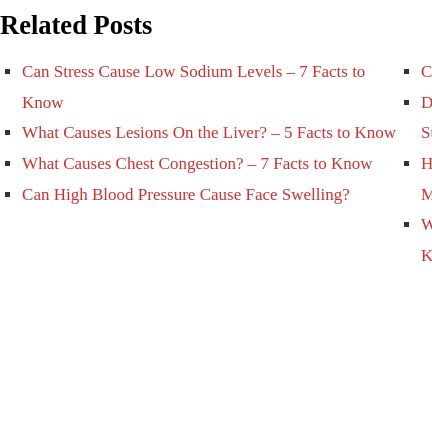Who is the artist of the image?
Analyze the image and provide a thorough answer to the question.

The caption concludes with a note acknowledging the artist, YuriAcurs, and includes a copyright from 2023, reflecting the importance of recognizing creative contributions in our discussions about emotional health. This information is explicitly stated in the caption, indicating that YuriAcurs is the artist of the image.